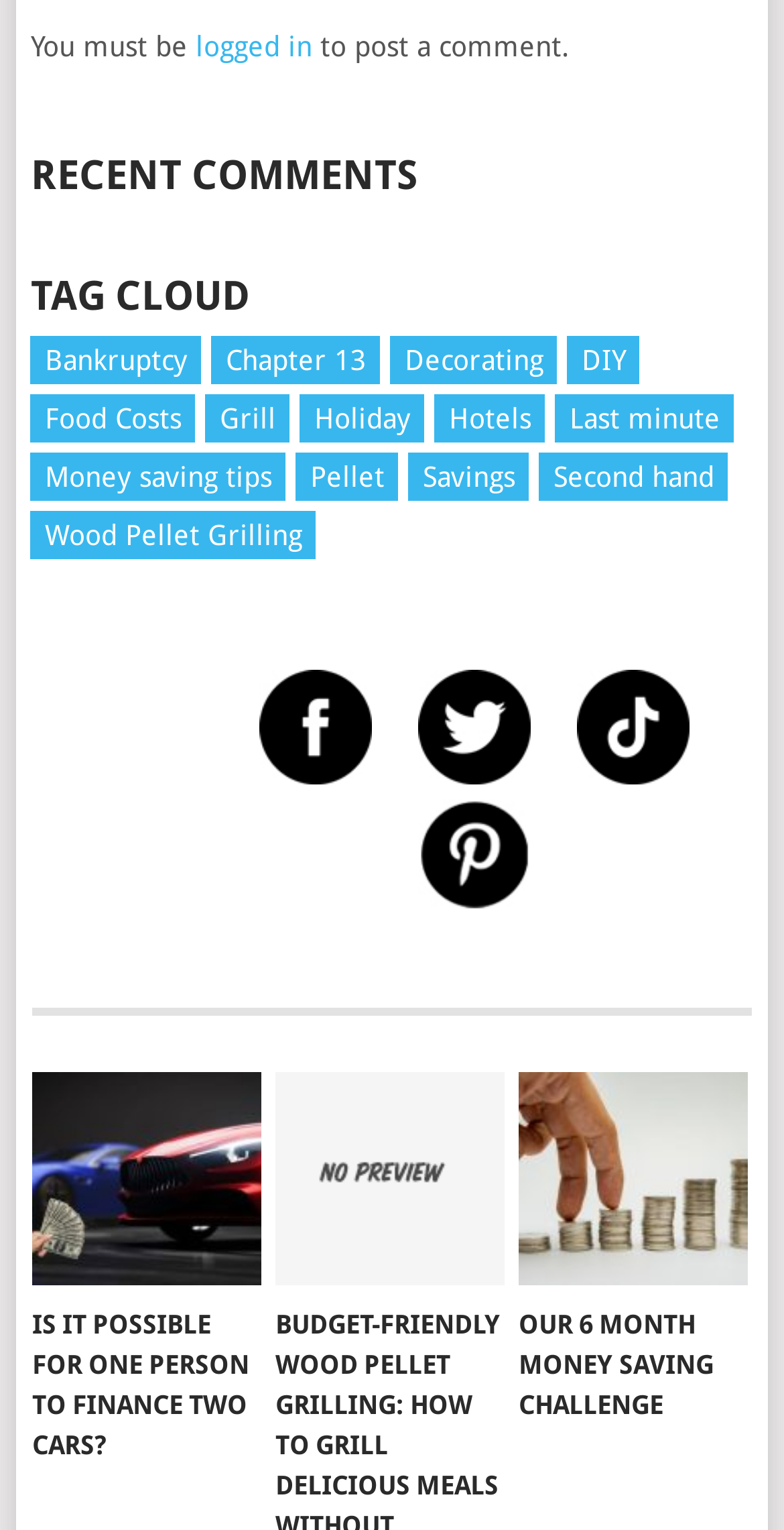Please find the bounding box coordinates for the clickable element needed to perform this instruction: "View 'Bankruptcy' related posts".

[0.039, 0.22, 0.257, 0.252]